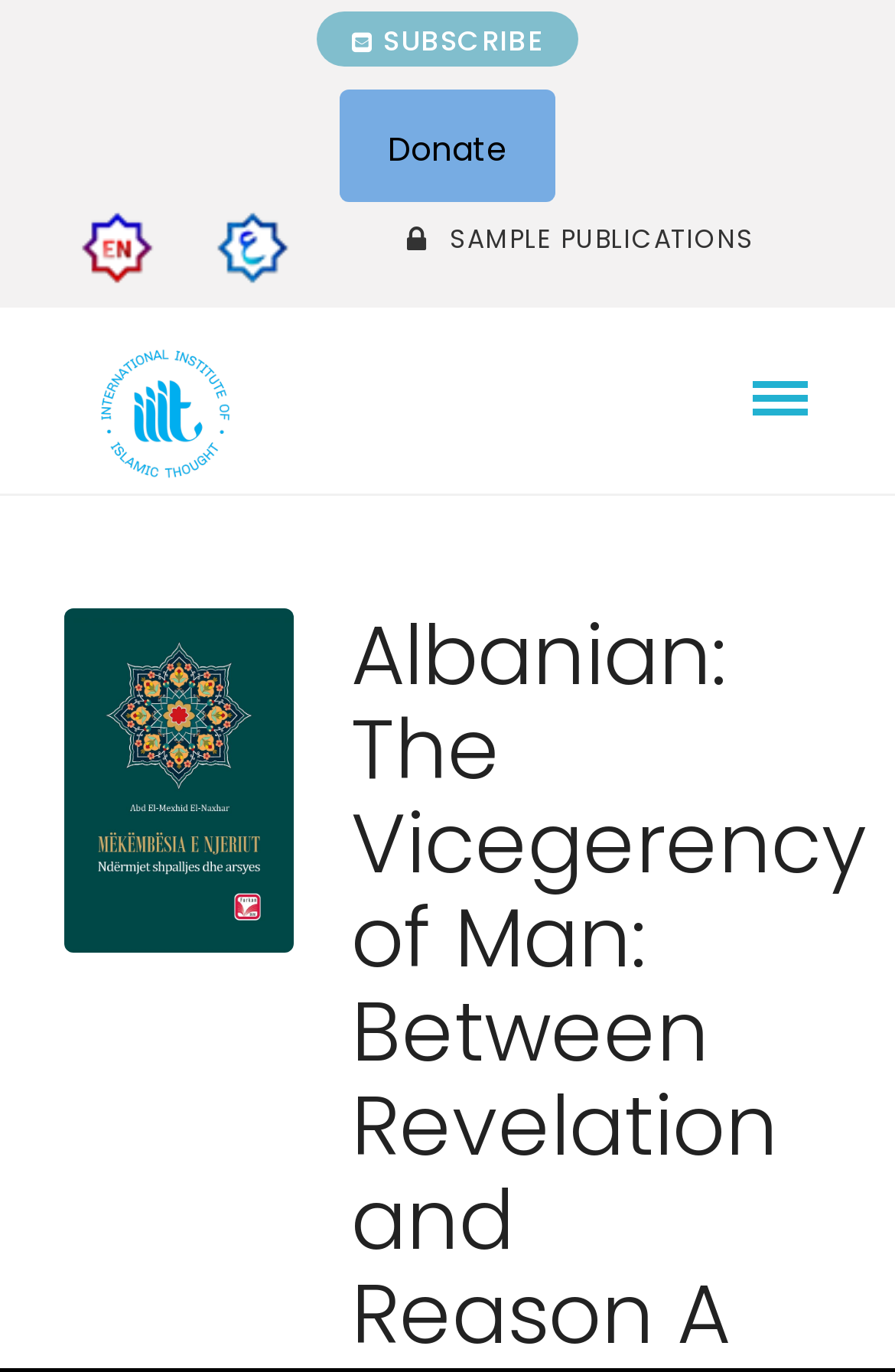What is the organization associated with the webpage?
Observe the image and answer the question with a one-word or short phrase response.

IIIT